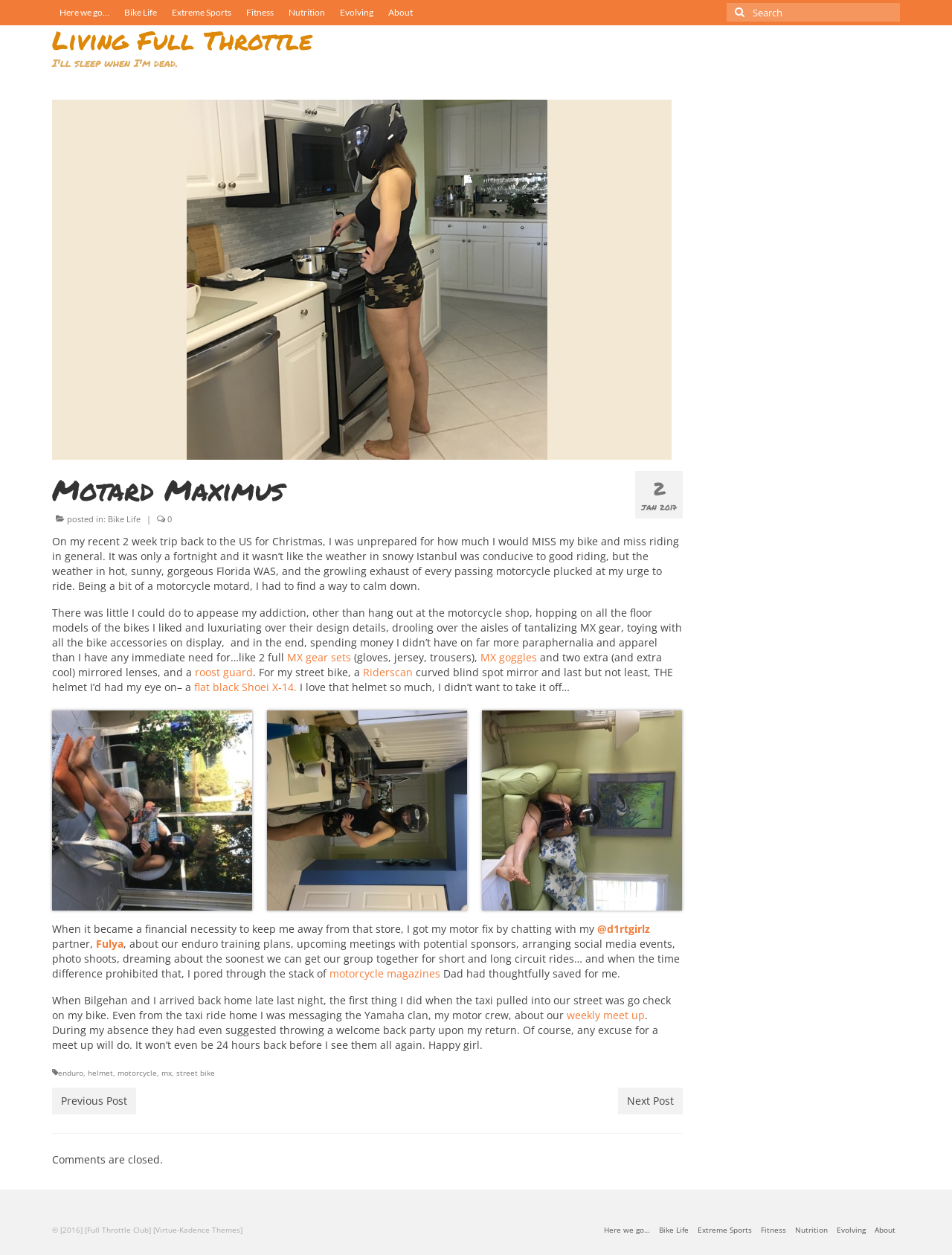Identify the bounding box coordinates of the region I need to click to complete this instruction: "Read the 'Motard Maximus' article".

[0.055, 0.366, 0.717, 0.426]